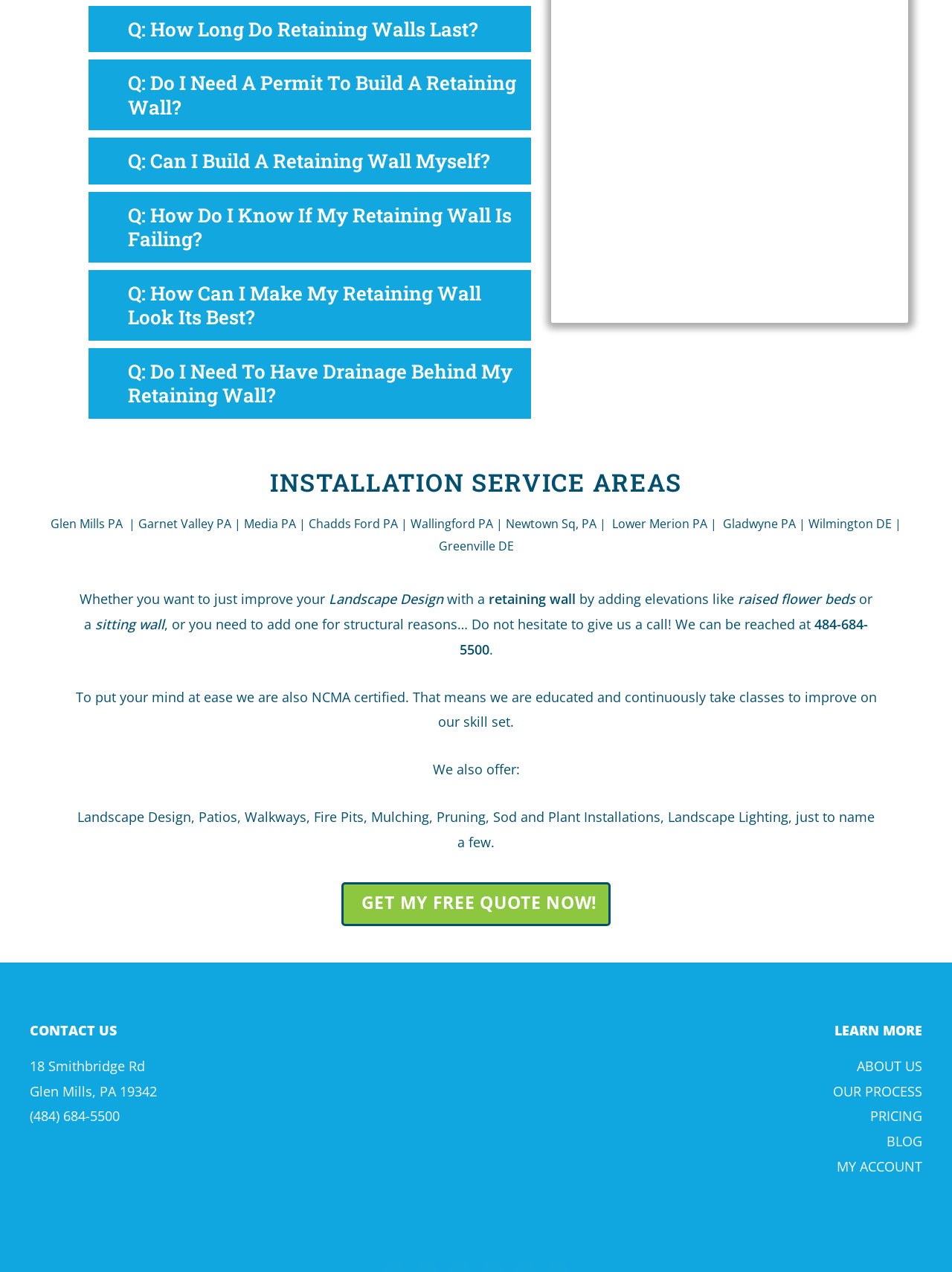What services are offered besides retaining wall installation?
Utilize the information in the image to give a detailed answer to the question.

The webpage lists several services offered by the company, including landscape design, patios, walkways, fire pits, mulching, pruning, sod, plant installations, and landscape lighting. These services are mentioned in the section that starts with 'We also offer:'.